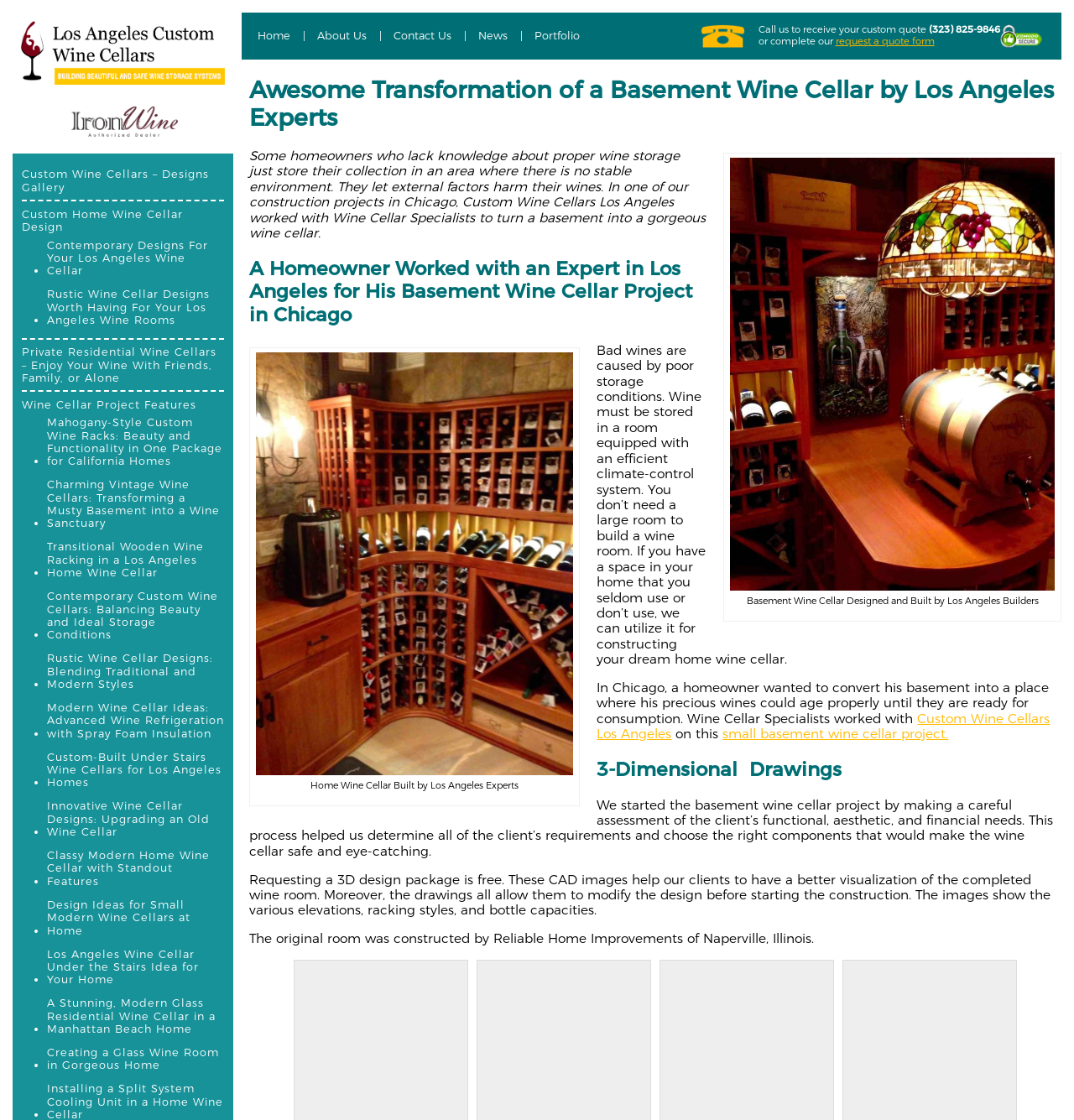Provide an in-depth caption for the elements present on the webpage.

This webpage is about custom wine cellars, specifically in Los Angeles, California. At the top, there is a logo of "Custom Wine Cellars Los Angeles" and a navigation menu with links to "Custom Wine Cellars – Designs Gallery", "Custom Home Wine Cellar Design", and other related pages.

Below the navigation menu, there are several links to different wine cellar design ideas, such as "Contemporary Designs For Your Los Angeles Wine Cellar", "Rustic Wine Cellar Designs Worth Having For Your Los Angeles Wine Rooms", and "Private Residential Wine Cellars – Enjoy Your Wine With Friends, Family, or Alone". These links are organized in a list format with bullet points.

Further down, there is a section titled "Wine Cellar Project Features" with more links to specific wine cellar design ideas, such as "Mahogany-Style Custom Wine Racks" and "Charming Vintage Wine Cellars". Again, these links are organized in a list format with bullet points.

On the right side of the page, there is a call-to-action section with a phone number and a link to request a quote form. There is also a small image of a wine glass.

The main content of the page is divided into several sections, each with a heading and a brief description of a wine cellar project. The first section is titled "Awesome Transformation of a Basement Wine Cellar by Los Angeles Experts" and features a link to a related page. There is also an image of a basement wine cellar designed and built by Los Angeles builders.

The second section is titled "A Homeowner Worked with an Expert in Los Angeles for His Basement Wine Cellar Project in Chicago" and features a link to a related page. There is also an image of a home wine cellar built by Los Angeles experts in Chicago.

The third section is titled "3-Dimensional Drawings" and describes the process of creating a 3D design package for a wine cellar project. There is no image in this section.

Overall, this webpage is a showcase of custom wine cellar designs and ideas, with a focus on Los Angeles, California. It features several links to related pages, images of wine cellars, and brief descriptions of wine cellar projects.